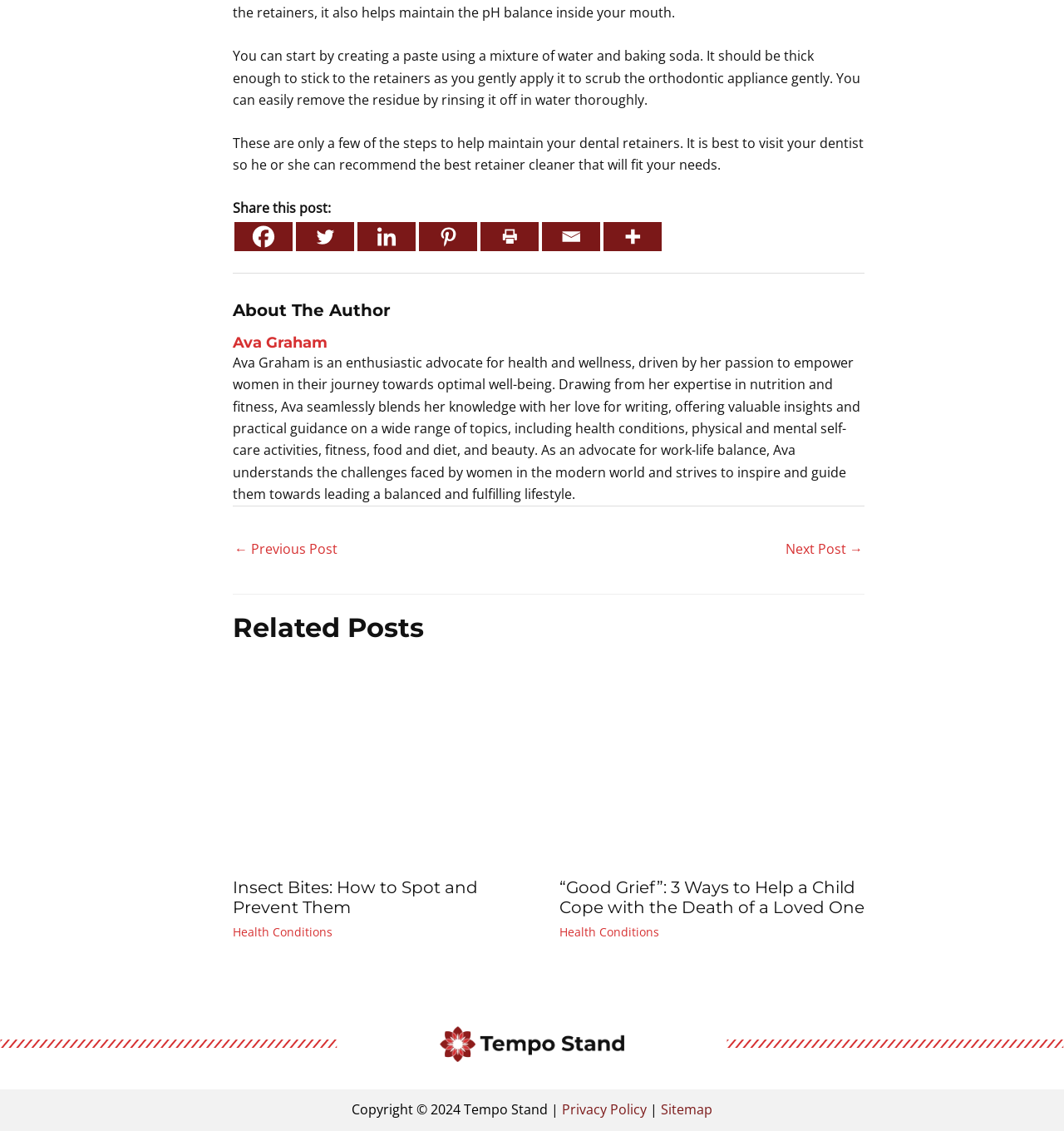How many social media platforms are available to share the post?
Provide a detailed answer to the question using information from the image.

The social media platforms available to share the post are Facebook, Twitter, Linkedin, Pinterest, Print, and Email, which are listed below the 'Share this post:' text.